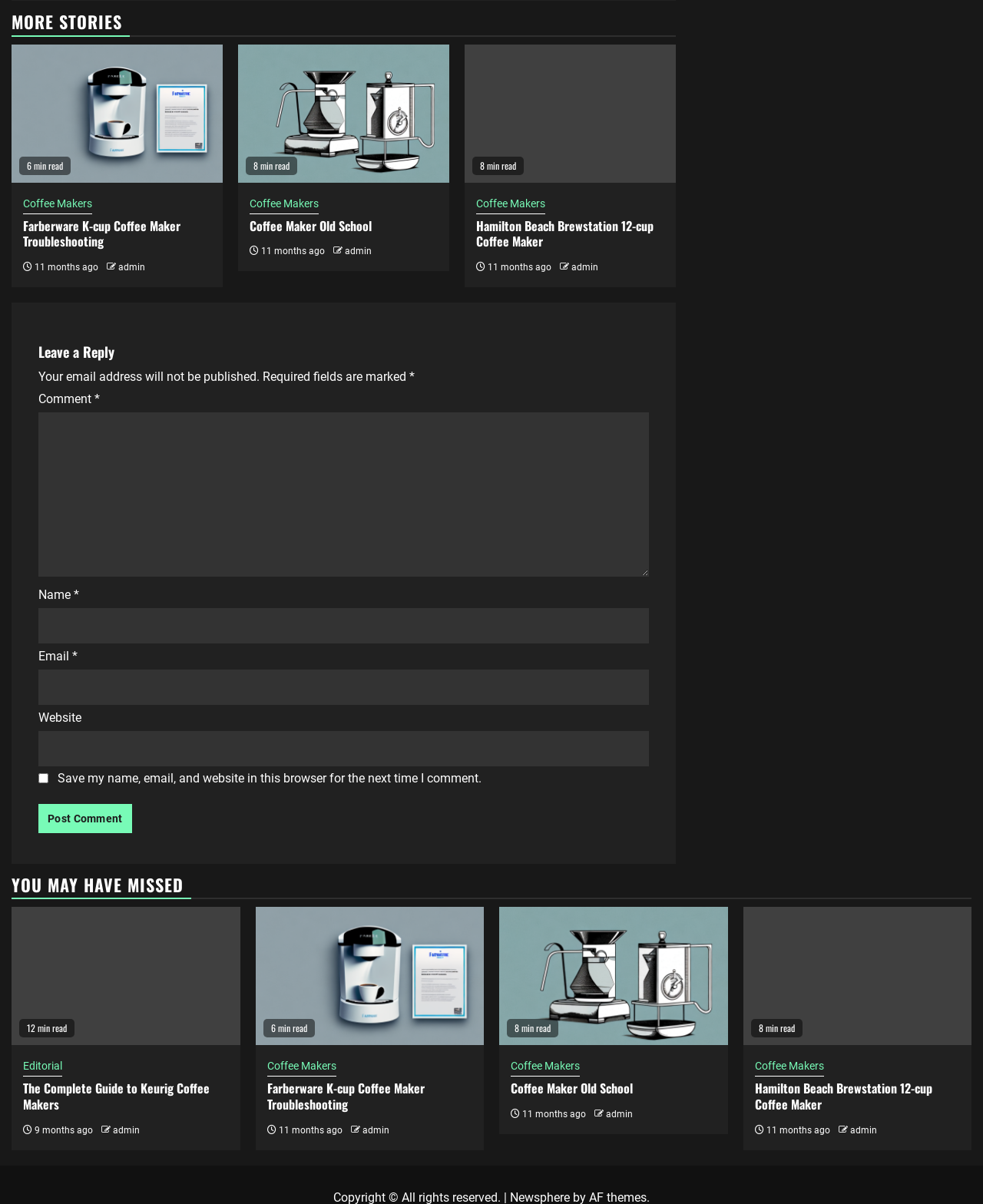Respond to the question below with a single word or phrase:
How many comments can be posted on this page?

1